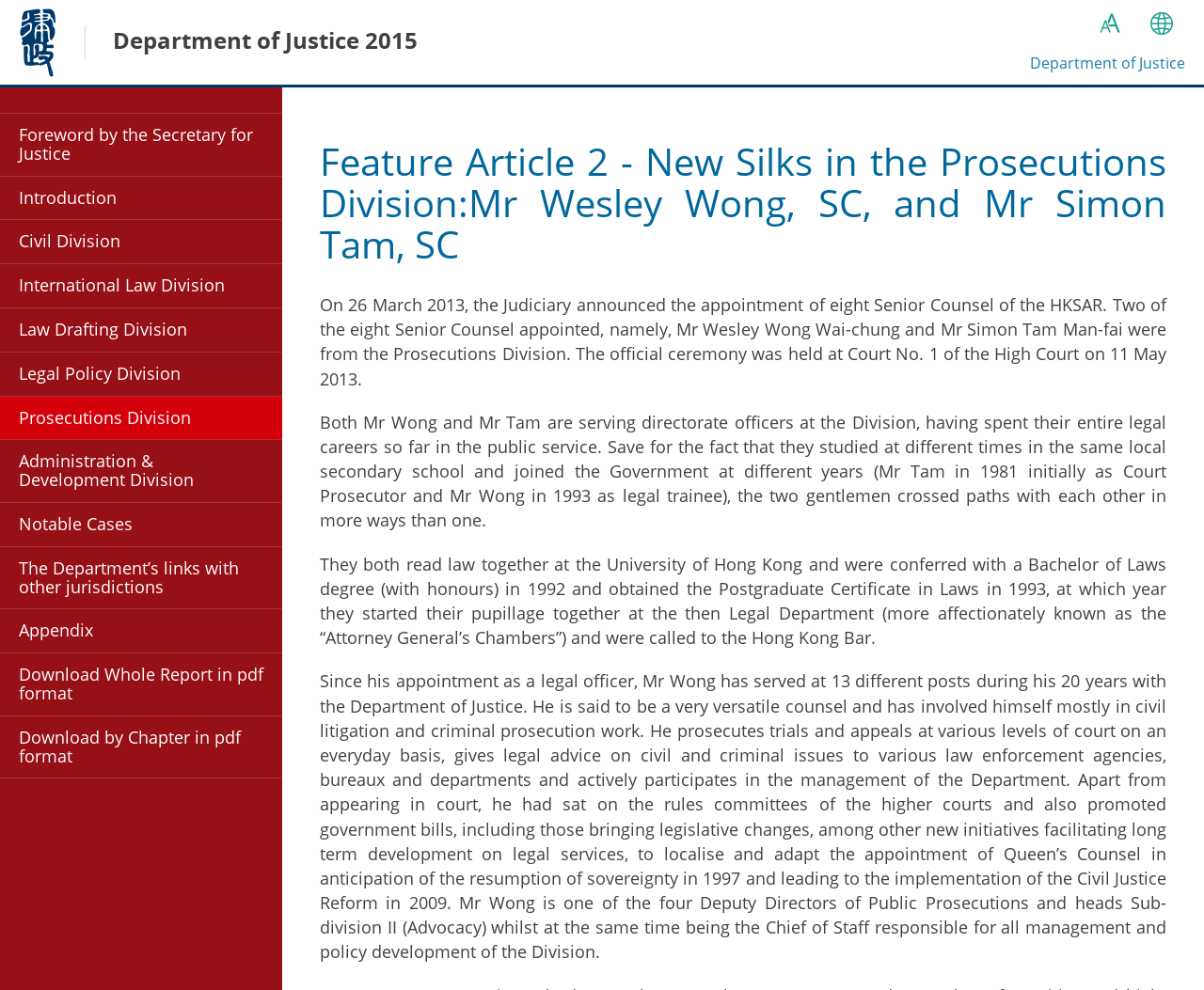Identify and provide the main heading of the webpage.

Feature Article 2 - New Silks in the Prosecutions Division:Mr Wesley Wong, SC, and Mr Simon Tam, SC